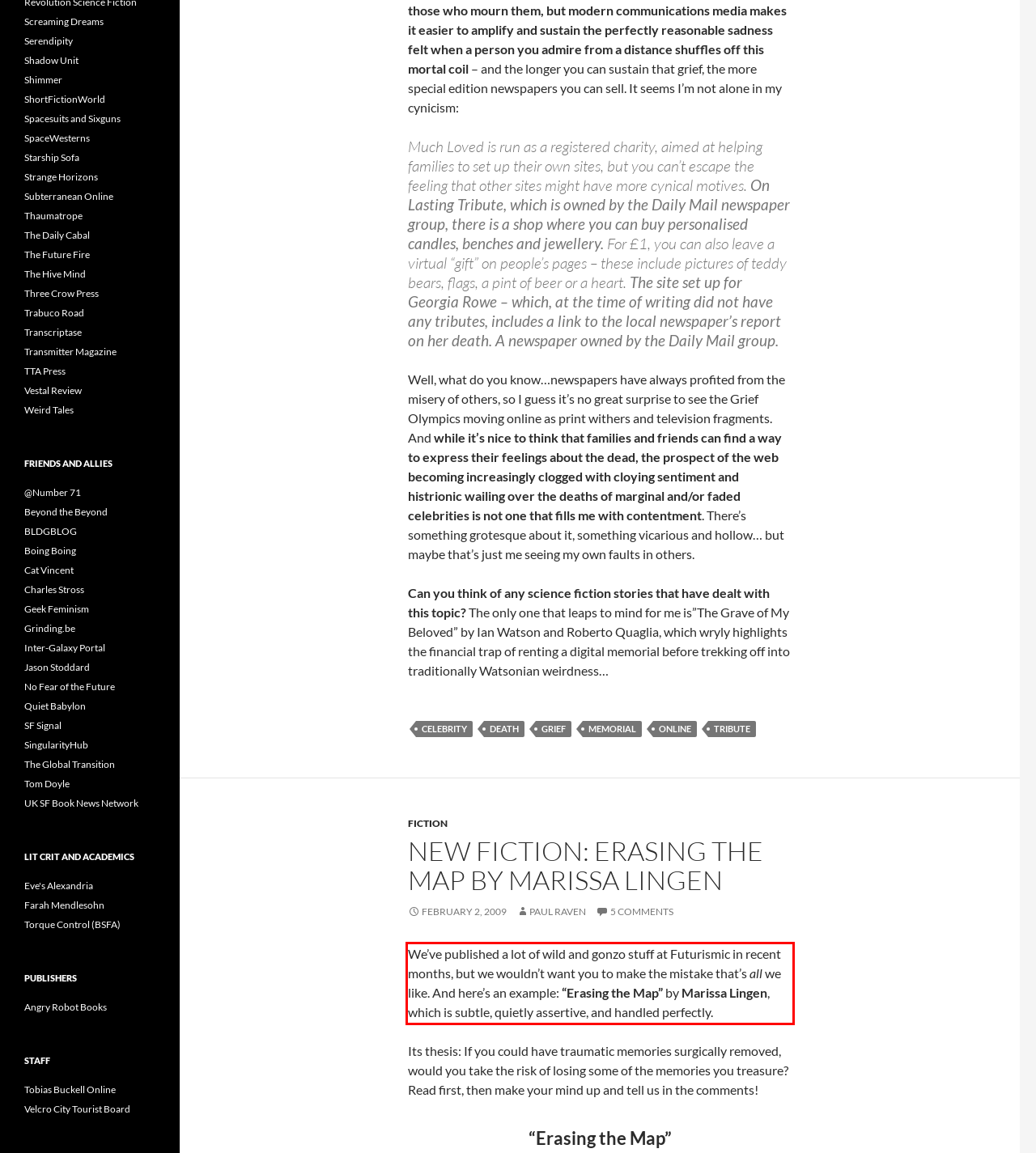Within the screenshot of the webpage, locate the red bounding box and use OCR to identify and provide the text content inside it.

We’ve published a lot of wild and gonzo stuff at Futurismic in recent months, but we wouldn’t want you to make the mistake that’s all we like. And here’s an example: “Erasing the Map” by Marissa Lingen, which is subtle, quietly assertive, and handled perfectly.